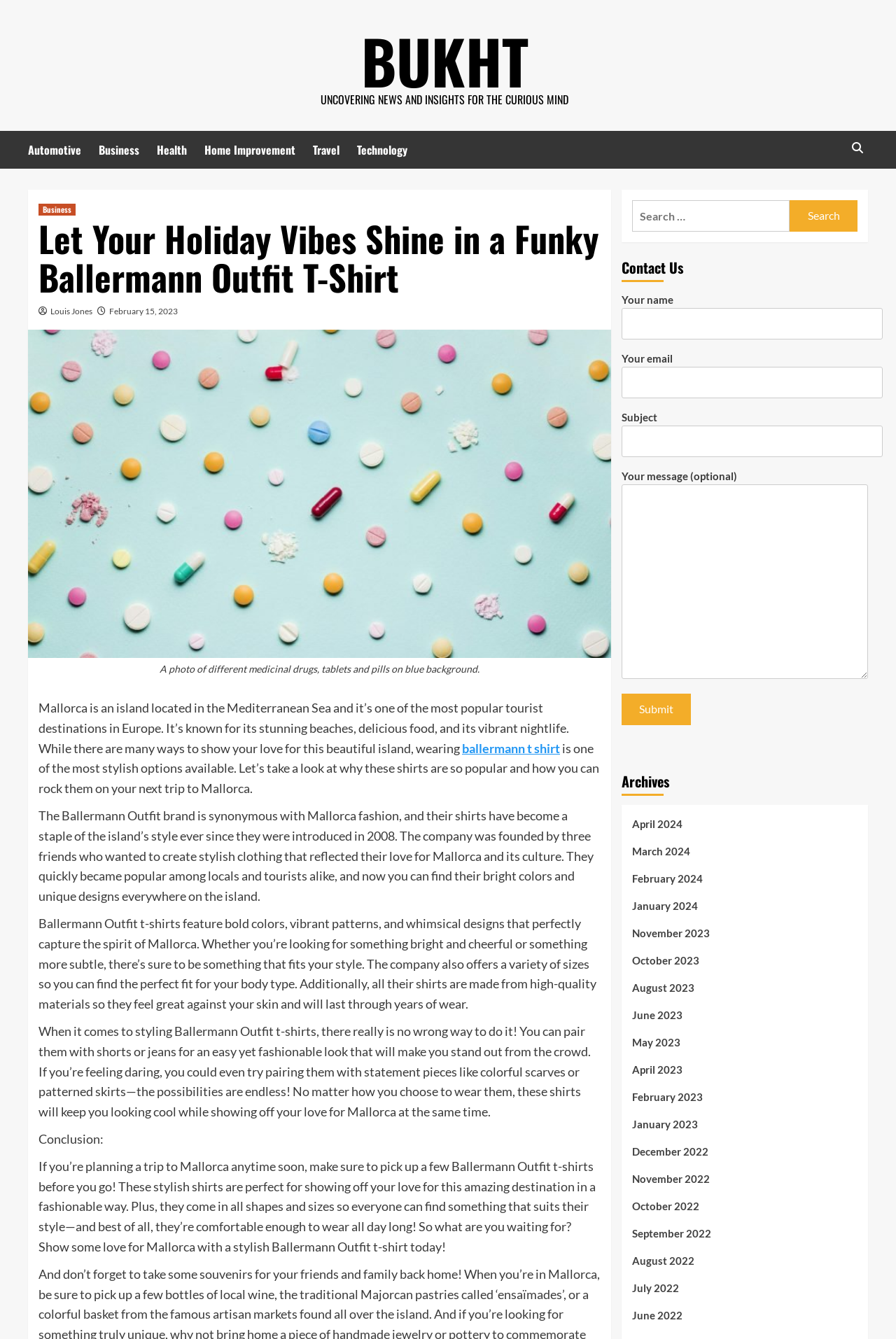Reply to the question with a brief word or phrase: What type of content is available in the archives section?

Monthly archives